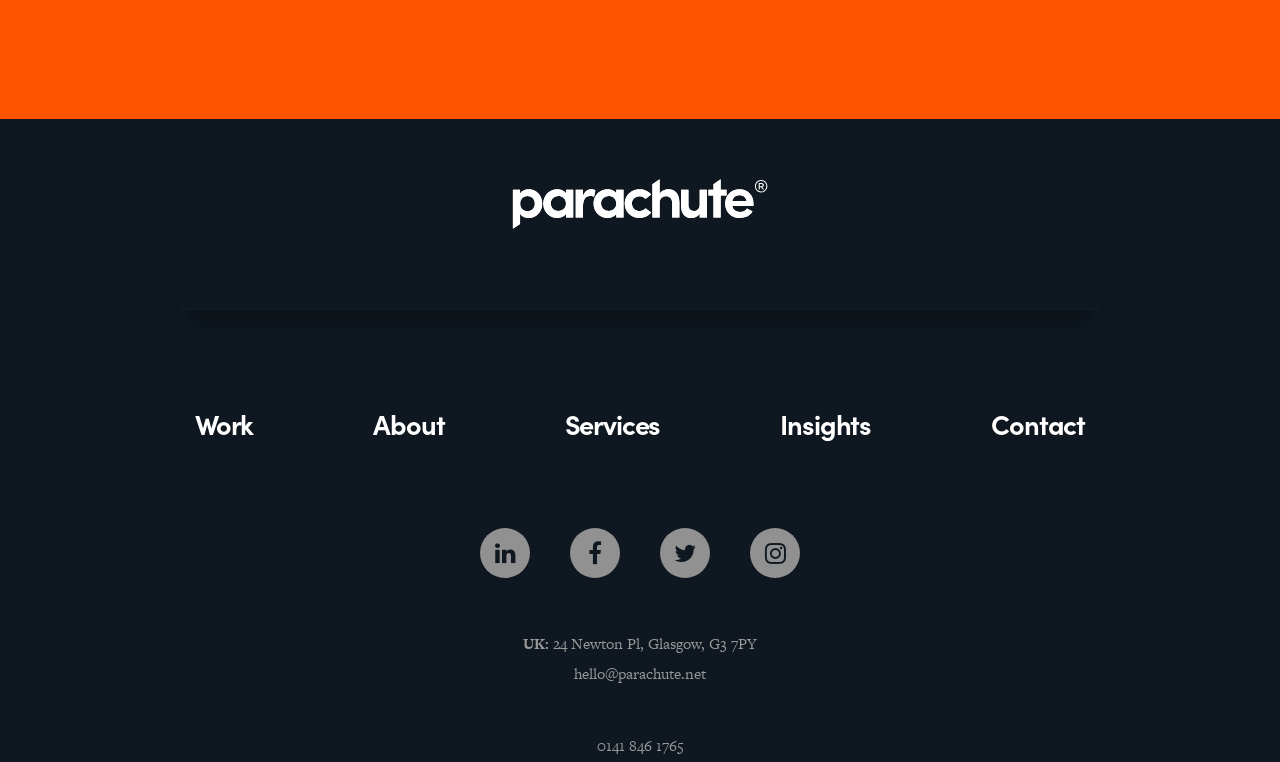Find the bounding box coordinates for the area that must be clicked to perform this action: "Click on Insights".

[0.563, 0.512, 0.727, 0.6]